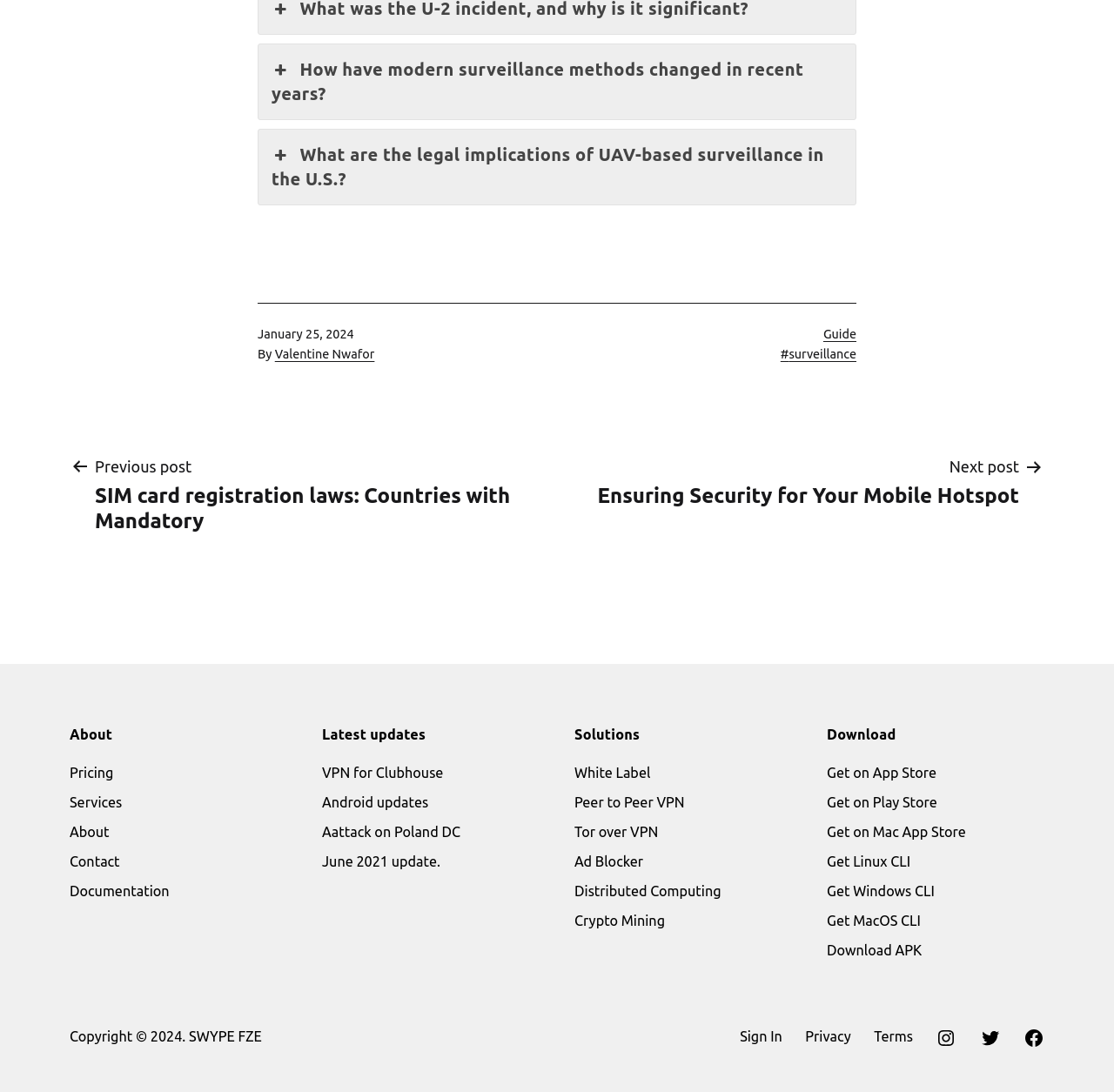Analyze the image and deliver a detailed answer to the question: Who is the author of the current article?

I found the author's name by looking at the footer section of the webpage, where it says 'By' followed by the link 'Valentine Nwafor'.